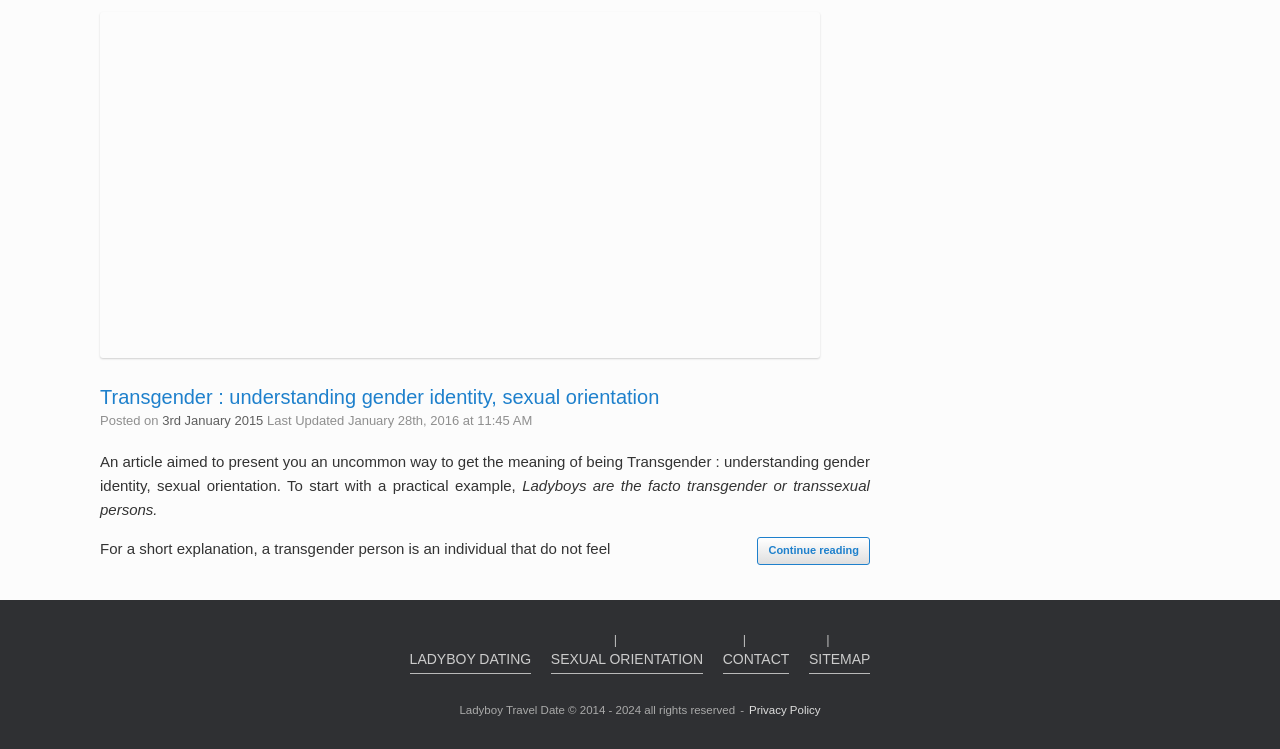Locate the bounding box coordinates of the element's region that should be clicked to carry out the following instruction: "Check the last updated time of the article". The coordinates need to be four float numbers between 0 and 1, i.e., [left, top, right, bottom].

[0.209, 0.551, 0.416, 0.571]